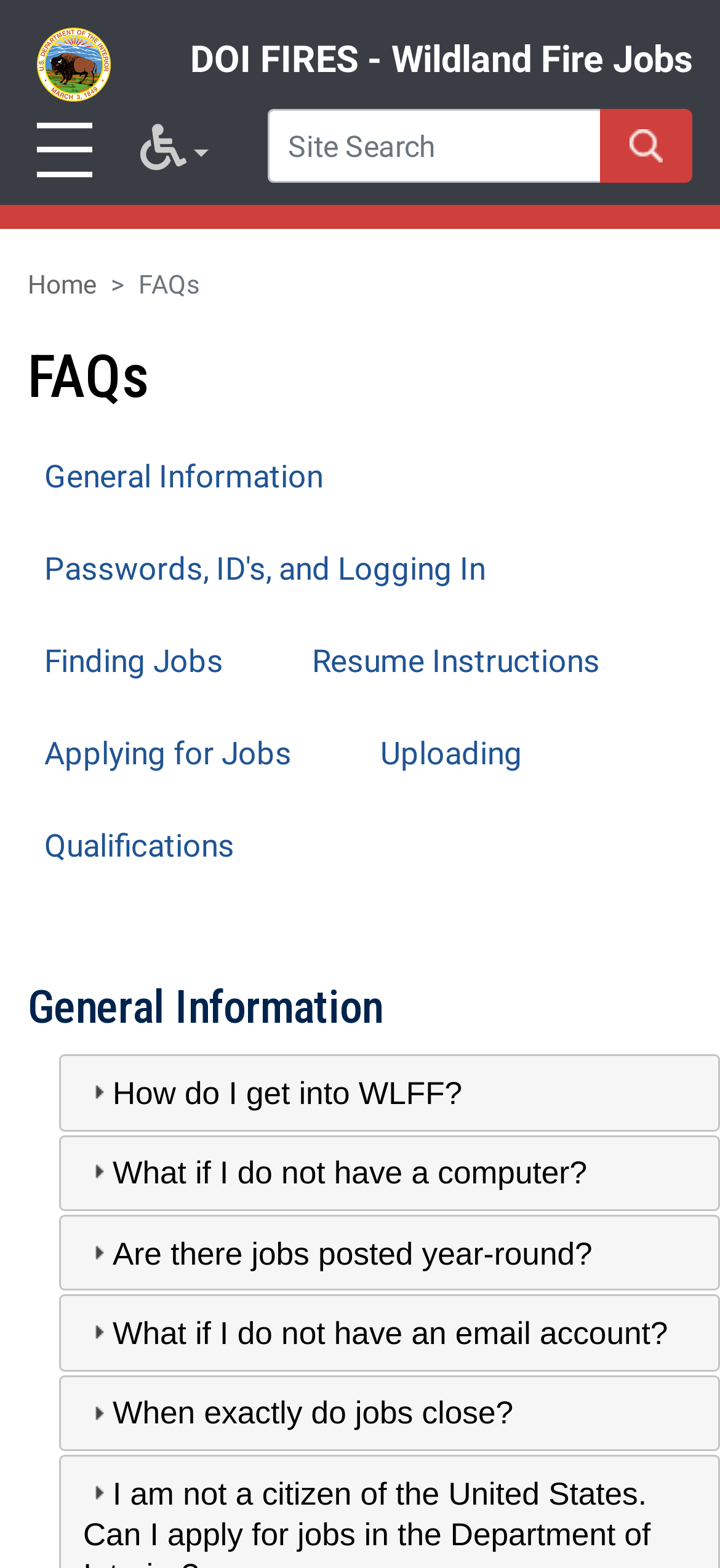Identify the bounding box of the HTML element described as: "name="keywords" placeholder="Site Search"".

[0.372, 0.069, 0.844, 0.117]